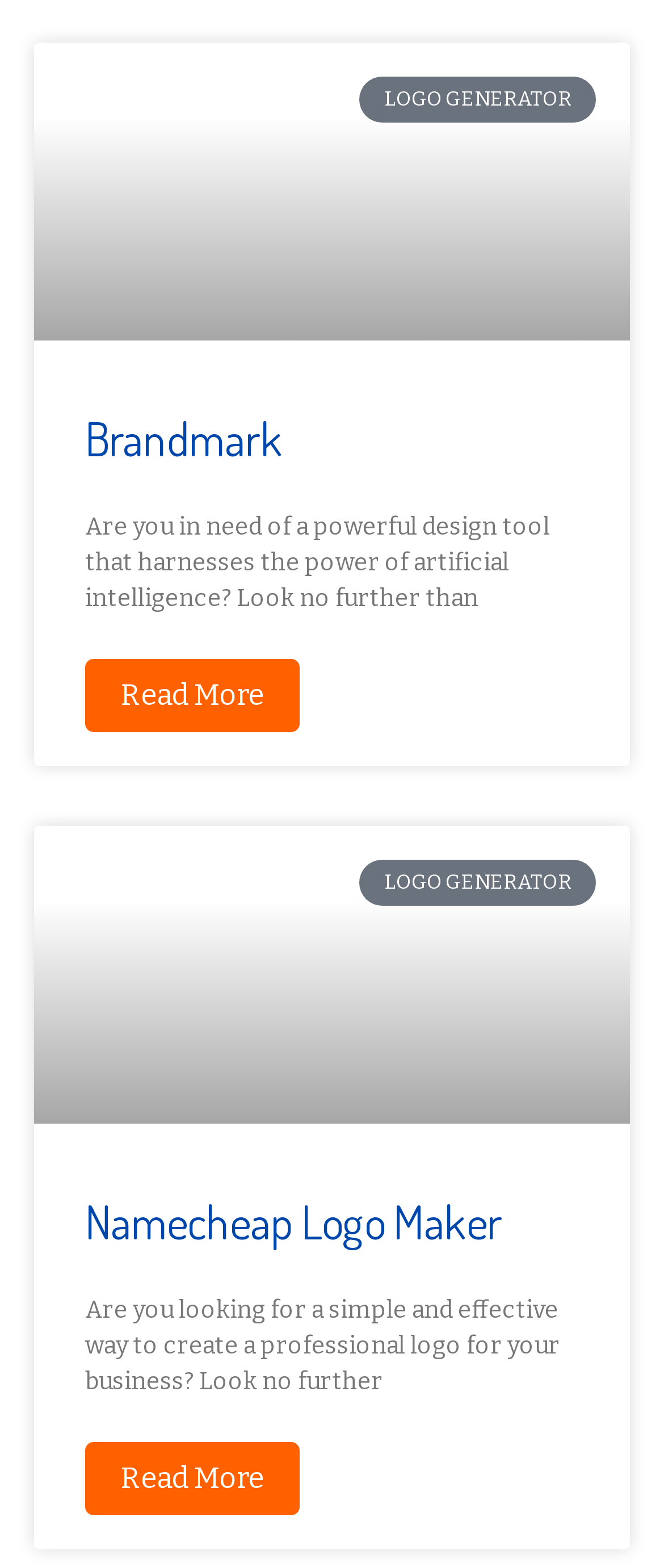Respond with a single word or phrase to the following question: What is the purpose of the 'Read More' buttons?

To learn more about logo generators